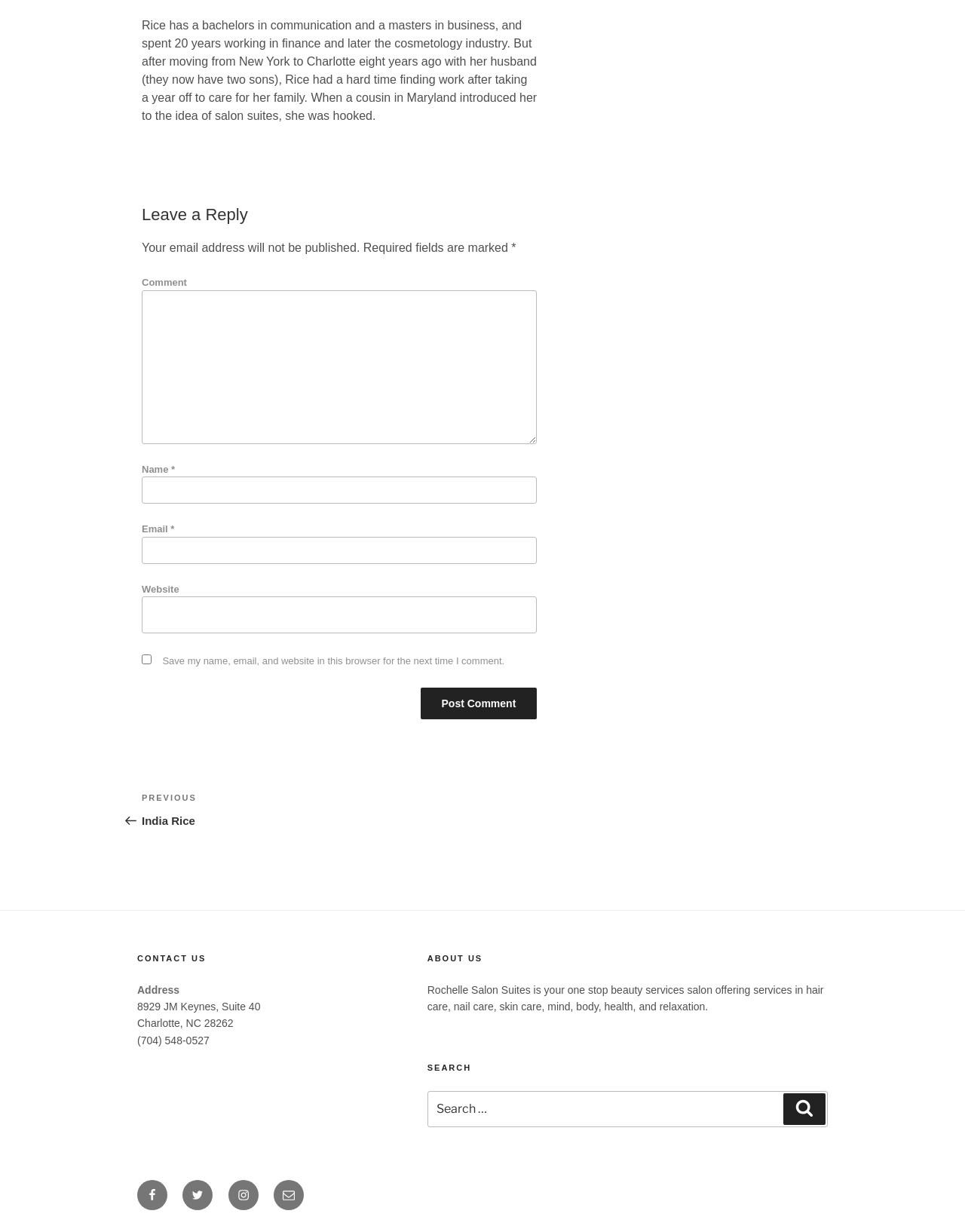Given the element description "parent_node: Email * aria-describedby="email-notes" name="email"" in the screenshot, predict the bounding box coordinates of that UI element.

[0.147, 0.436, 0.556, 0.458]